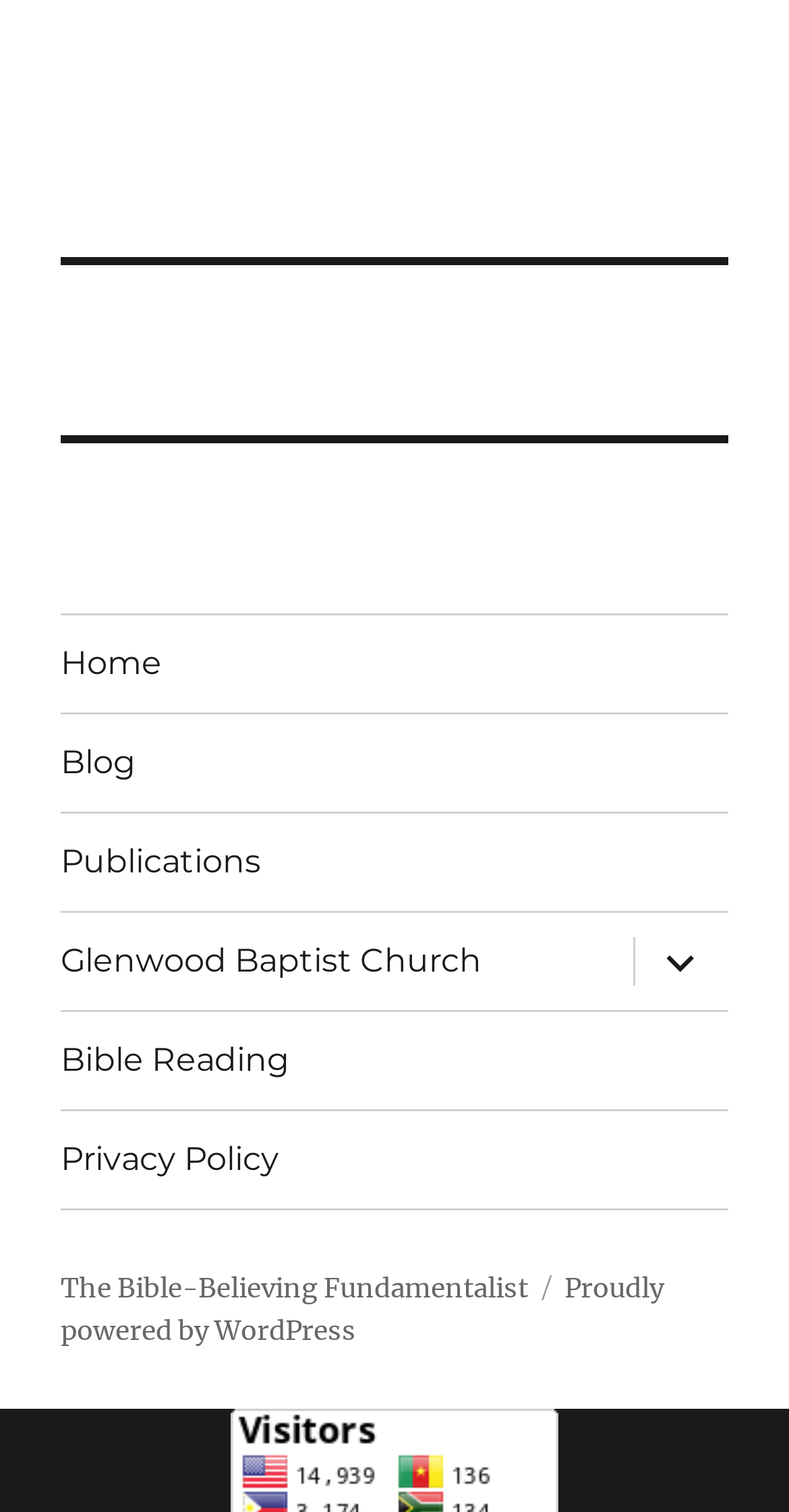Identify the bounding box coordinates of the part that should be clicked to carry out this instruction: "view publications".

[0.077, 0.538, 0.923, 0.602]